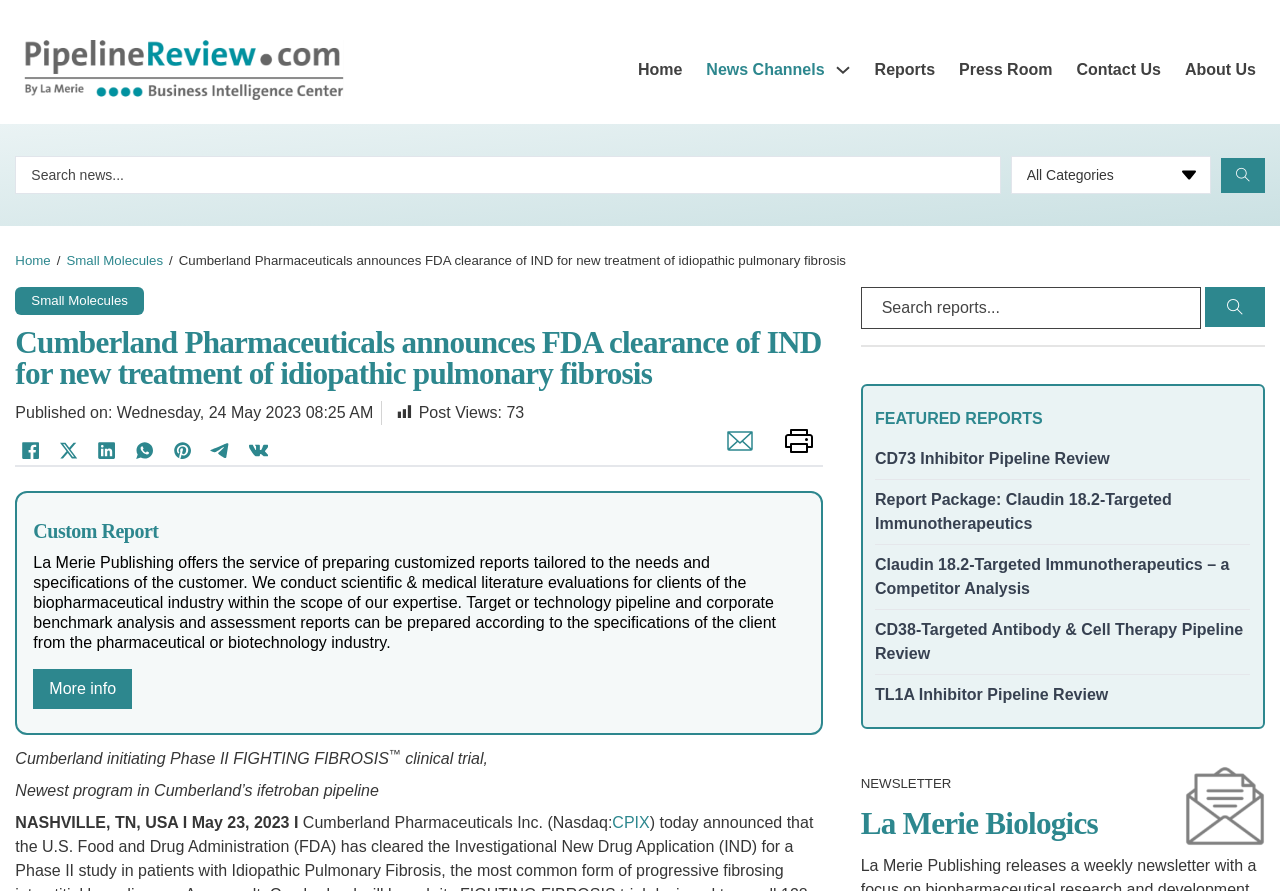What is the name of the company announcing FDA clearance?
Answer the question in a detailed and comprehensive manner.

The answer can be found in the heading element 'Cumberland Pharmaceuticals announces FDA clearance of IND for new treatment of idiopathic pulmonary fibrosis' which is located at the top of the webpage.